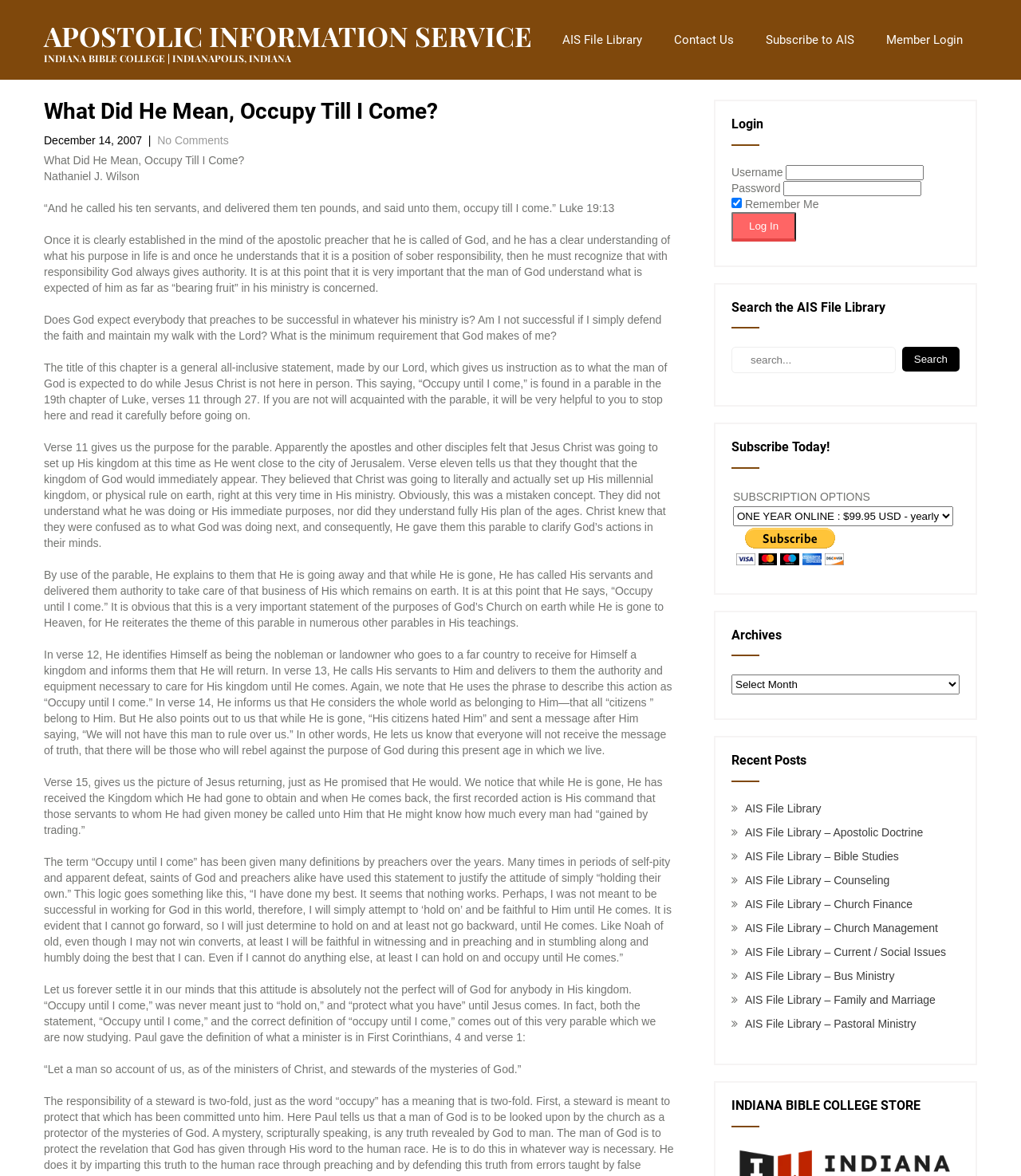Please specify the bounding box coordinates of the area that should be clicked to accomplish the following instruction: "Select an archive". The coordinates should consist of four float numbers between 0 and 1, i.e., [left, top, right, bottom].

[0.716, 0.574, 0.94, 0.591]